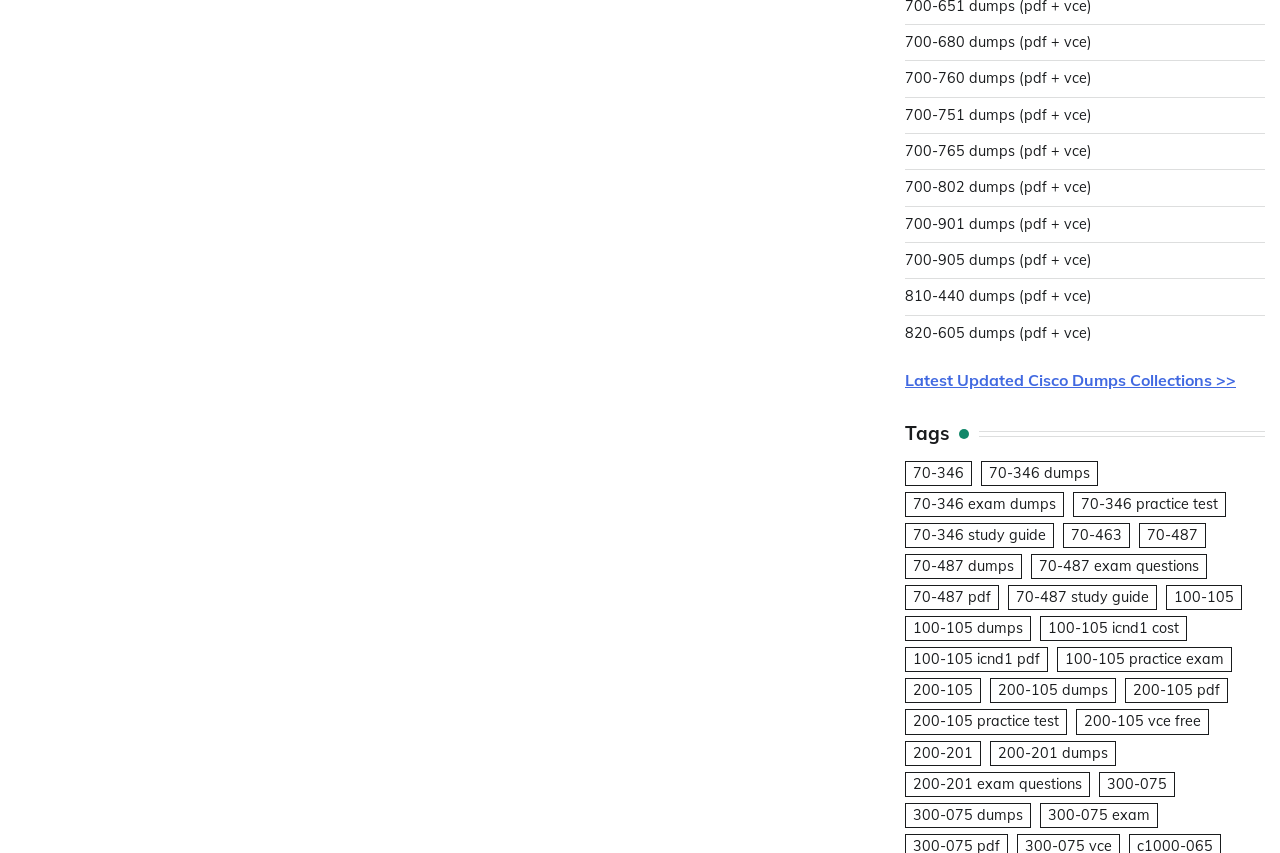Determine the bounding box coordinates of the clickable element necessary to fulfill the instruction: "Access 100-105 icnd1 cost". Provide the coordinates as four float numbers within the 0 to 1 range, i.e., [left, top, right, bottom].

[0.812, 0.722, 0.927, 0.752]